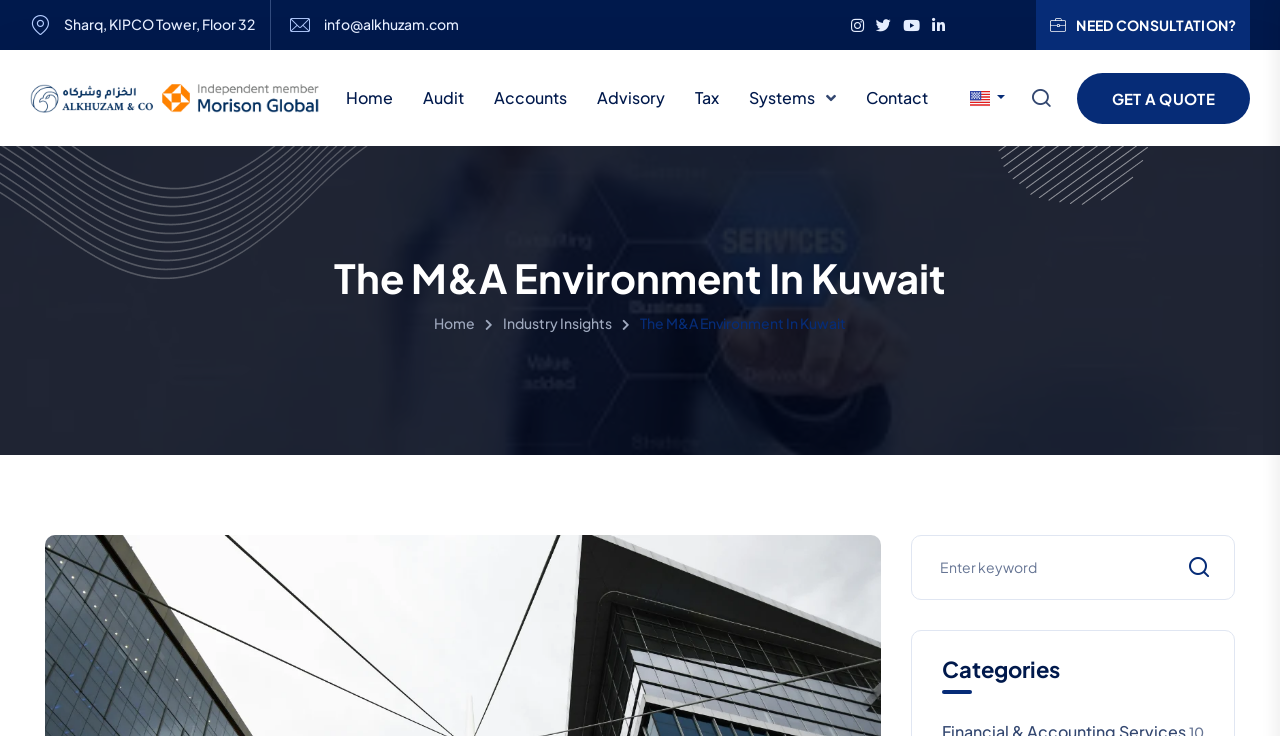Identify the bounding box coordinates for the region of the element that should be clicked to carry out the instruction: "Click the Contact link". The bounding box coordinates should be four float numbers between 0 and 1, i.e., [left, top, right, bottom].

[0.665, 0.068, 0.737, 0.198]